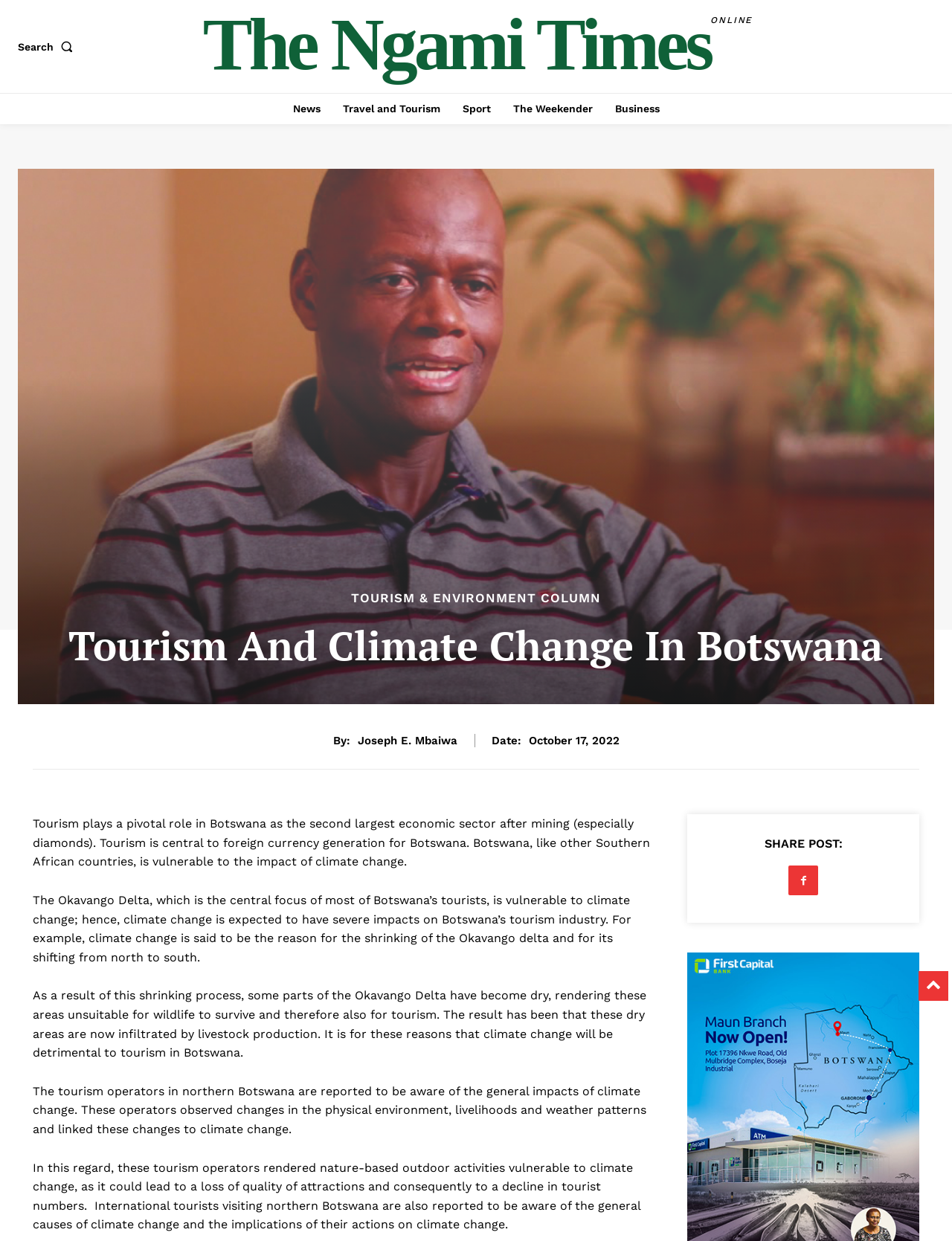Can you find the bounding box coordinates for the element that needs to be clicked to execute this instruction: "Share the post"? The coordinates should be given as four float numbers between 0 and 1, i.e., [left, top, right, bottom].

[0.828, 0.698, 0.86, 0.722]